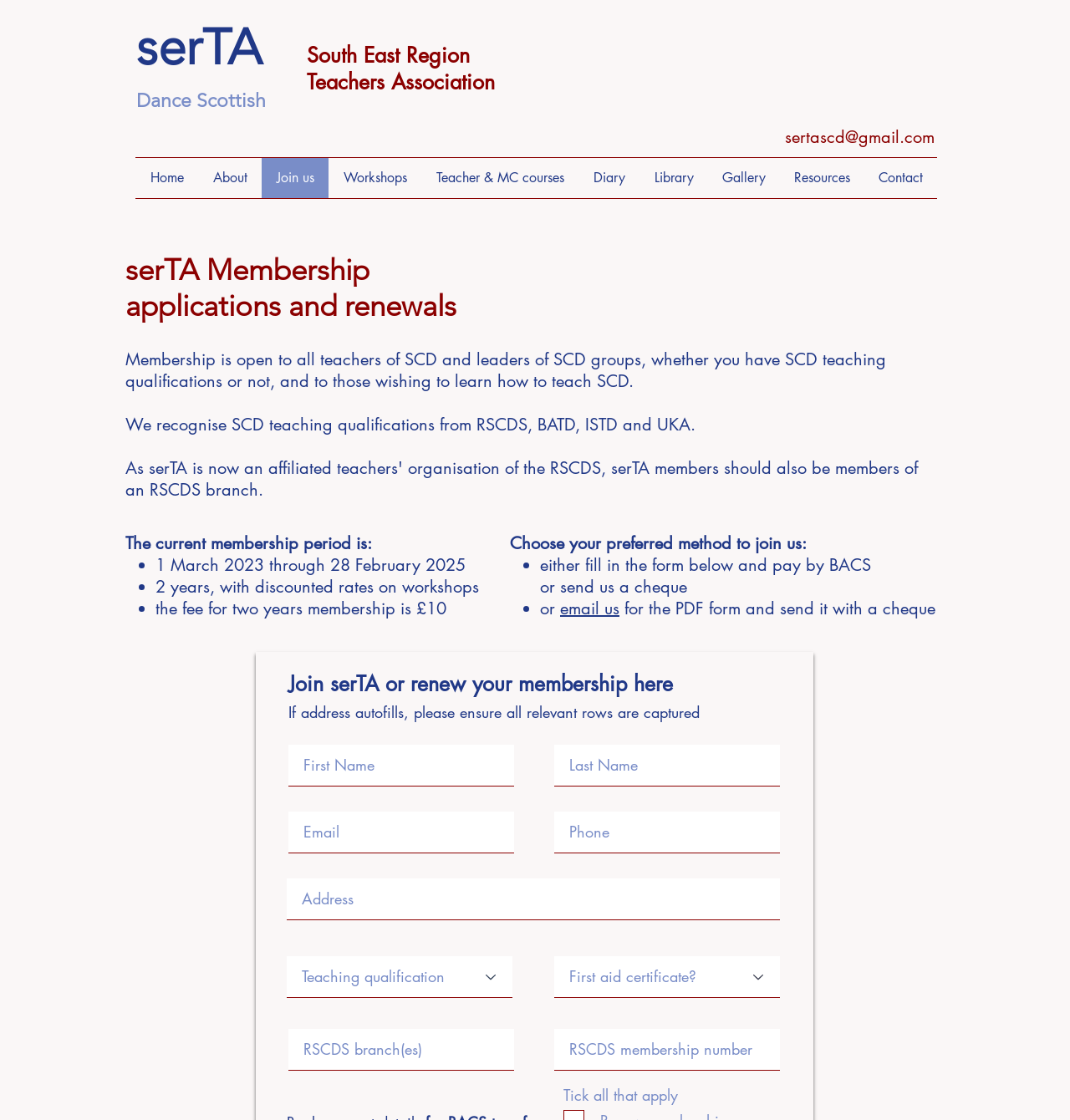Explain the webpage in detail.

The webpage is about the South East Region Teachers Association (serTA) membership applications and renewals, supporting teachers and teaching Scottish country dance in South East England. 

At the top, there are four headings: "serTA", "Dance Scottish", "South East Region", and "Teachers Association". Below these headings, there is a link to the email address "sertascd@gmail.com". 

To the right of the headings, there is a navigation menu with links to different sections of the website, including "Home", "About", "Join us", "Workshops", "Teacher & MC courses", "Diary", "Library", "Gallery", "Resources", and "Contact". 

Below the navigation menu, there are two headings: "serTA Membership" and "applications and renewals". 

The main content of the webpage is divided into two sections. The first section explains the membership details, including the eligibility criteria, recognized teaching qualifications, and the current membership period. There are three bullet points listing the benefits of membership, including a two-year membership period with discounted rates on workshops and a fee of £10 for two years. 

The second section provides options for joining or renewing membership, including filling out a form and paying by BACS, sending a cheque, or emailing for a PDF form. 

Below this, there is a form to join serTA or renew membership, which includes fields for first name, email, last name, phone, address, and other details.